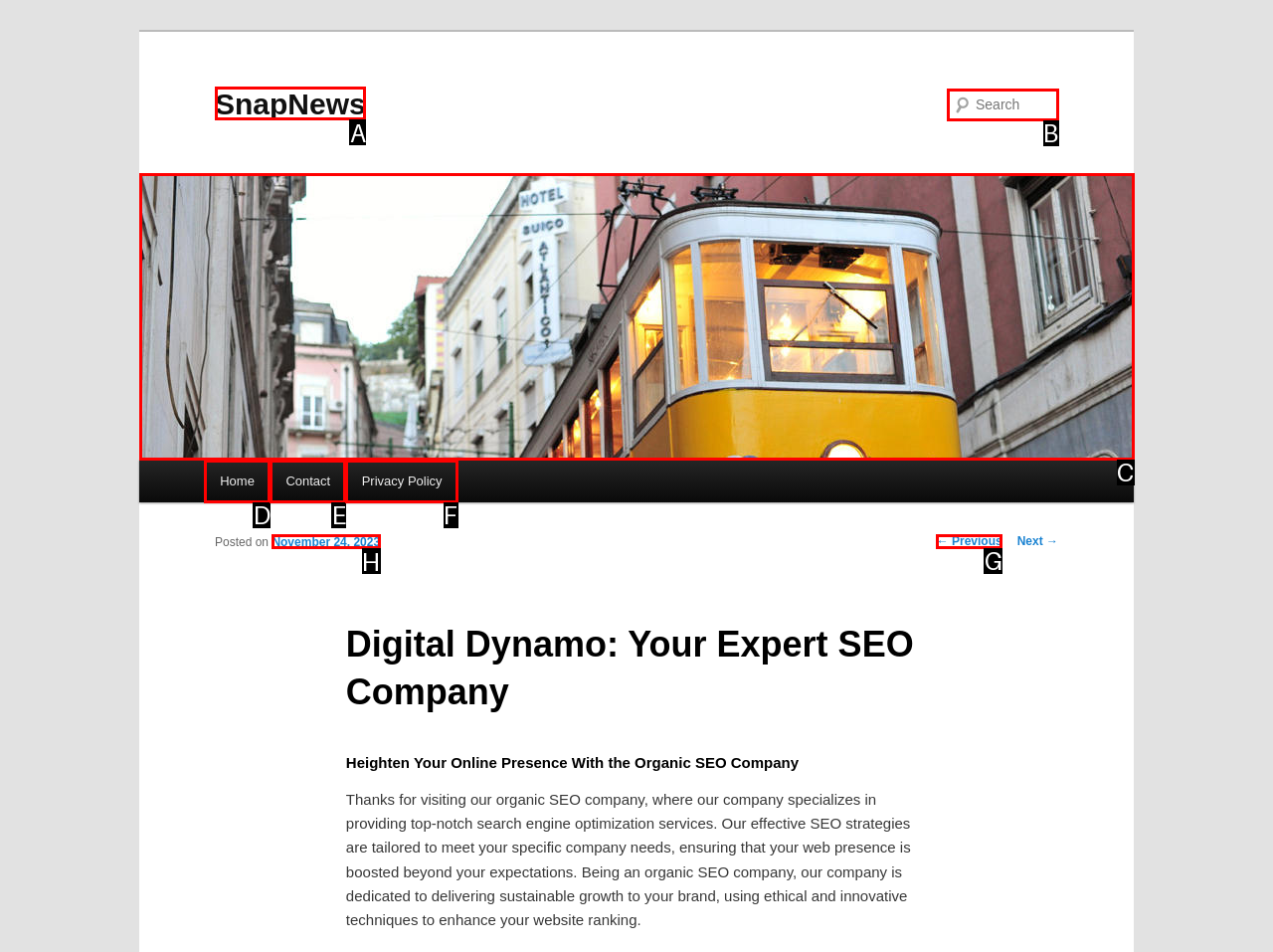Given the description: parent_node: Search name="s" placeholder="Search", choose the HTML element that matches it. Indicate your answer with the letter of the option.

B